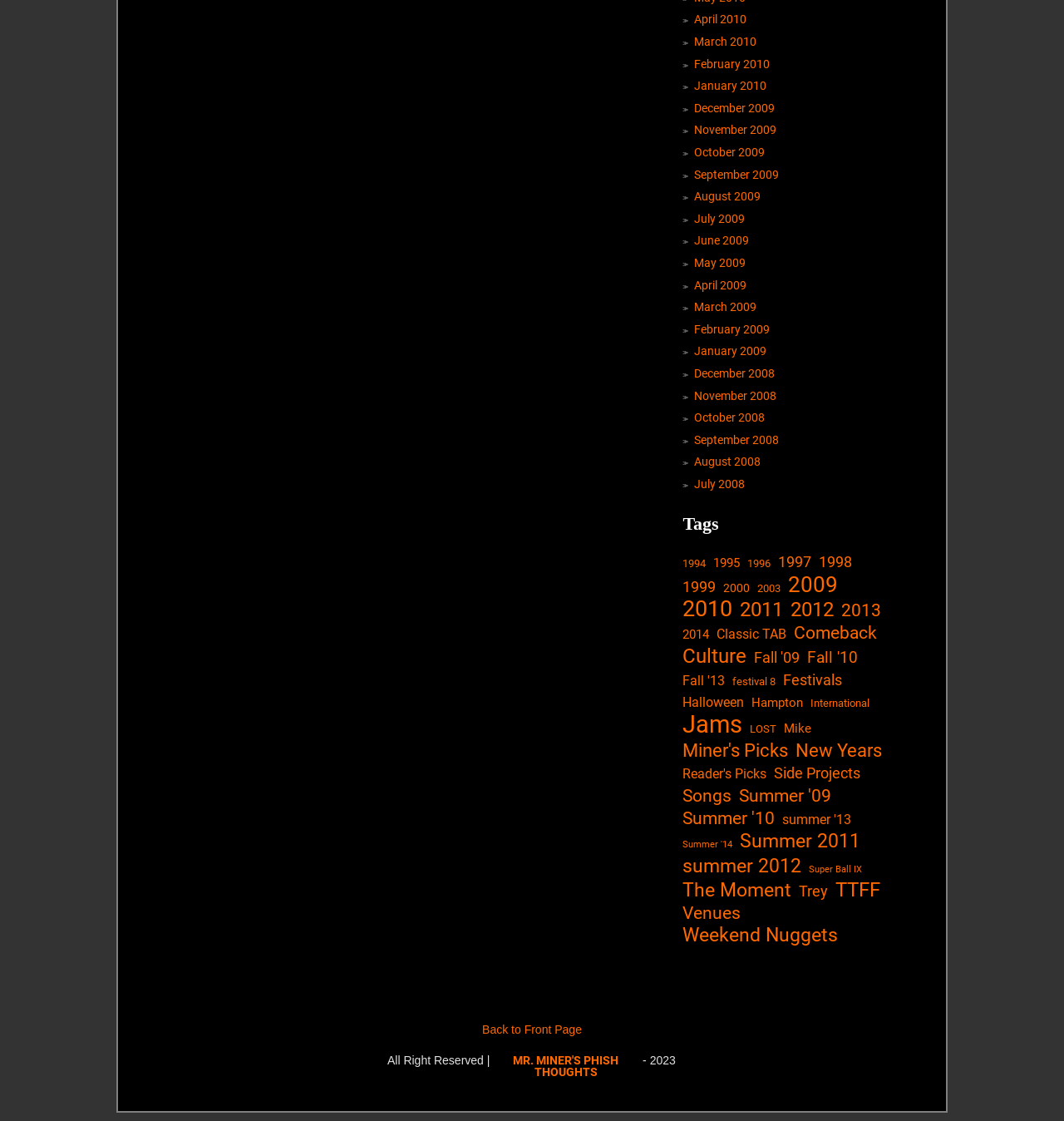How many items are tagged as 'Jams'?
Provide a comprehensive and detailed answer to the question.

I found the link labeled 'Jams' and saw that it has 240 items associated with it.